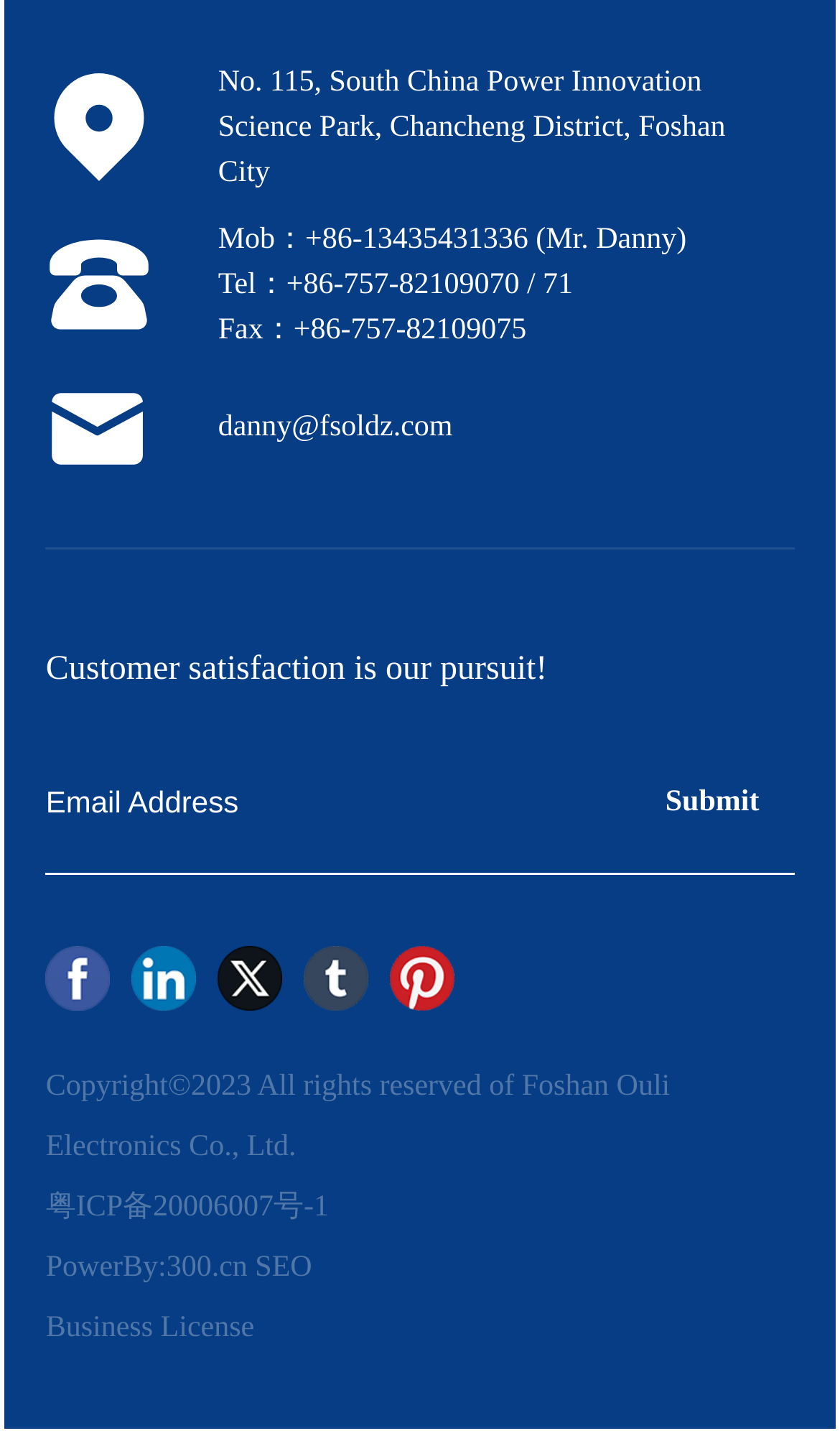Locate the bounding box coordinates of the segment that needs to be clicked to meet this instruction: "Enter email address".

[0.054, 0.521, 0.612, 0.589]